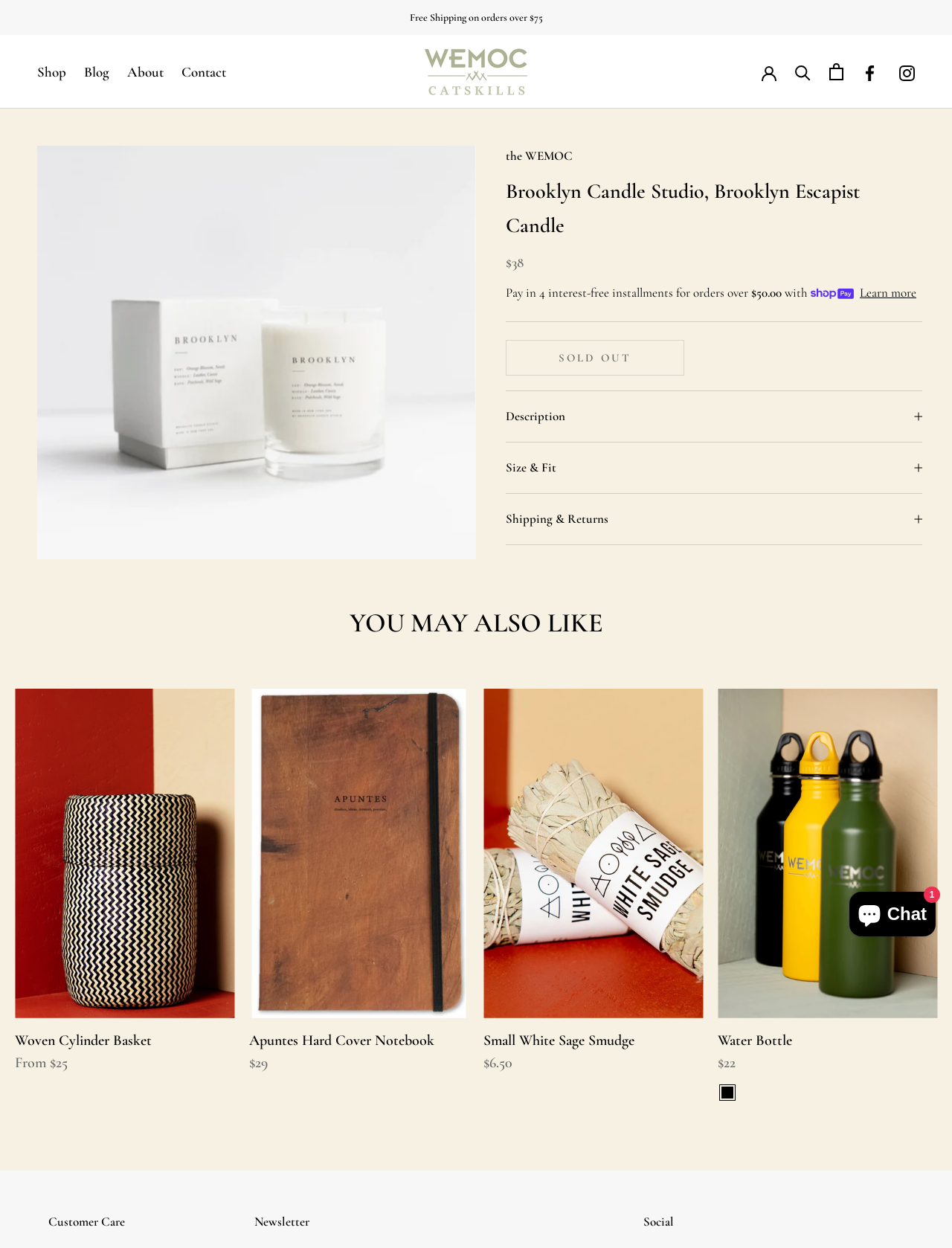Observe the image and answer the following question in detail: How many navigation links are there in the main navigation?

The main navigation section contains links to 'Shop', 'Blog', 'About', and 'Contact', which are four navigation links.